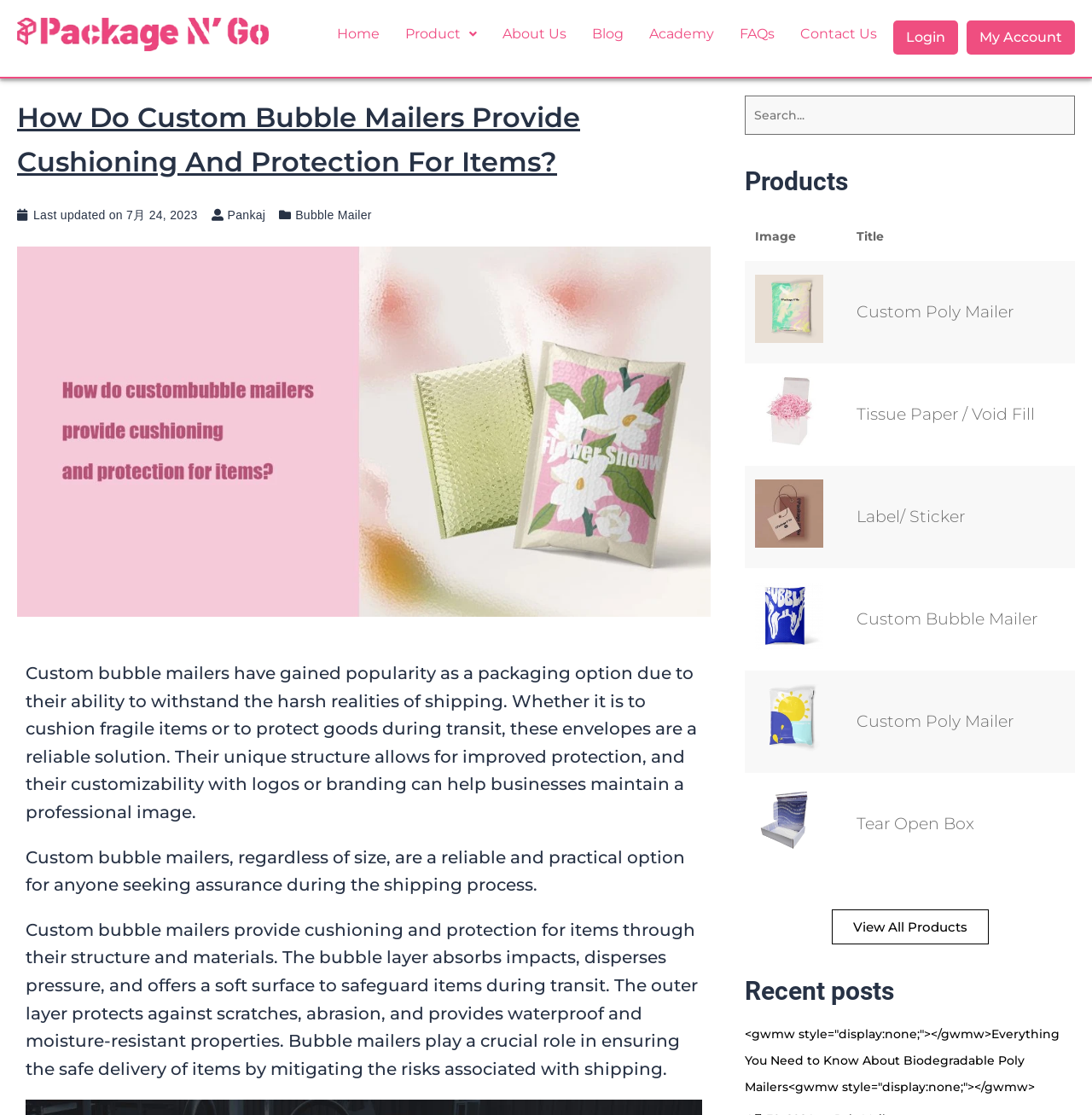What is the name of the author of the latest article?
Could you please answer the question thoroughly and with as much detail as possible?

I looked for the 'Recent posts' section and found the author's name 'Pankaj' mentioned next to the date '7月 24, 2023'.